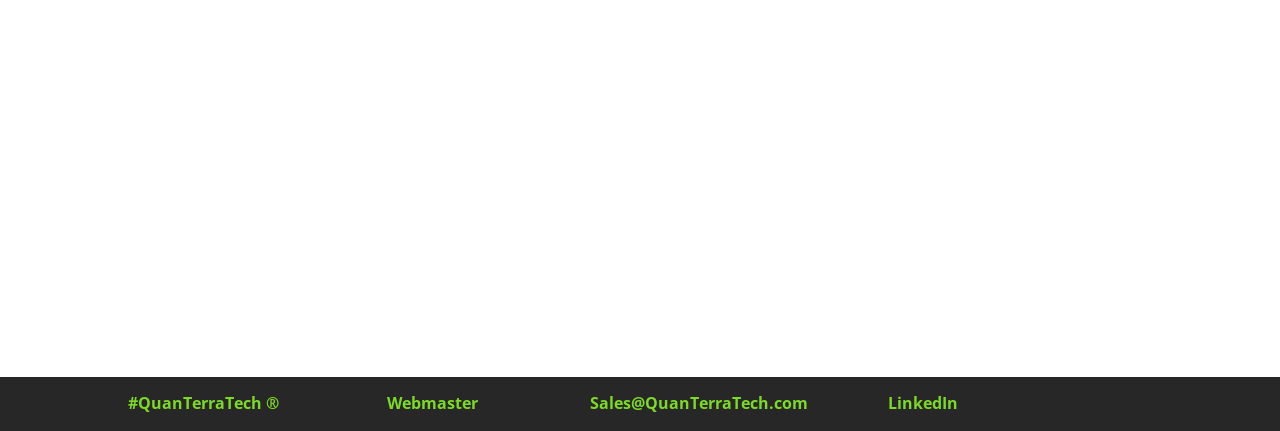What is the email address for sales?
Using the image, give a concise answer in the form of a single word or short phrase.

Sales@QuanTerraTech.com